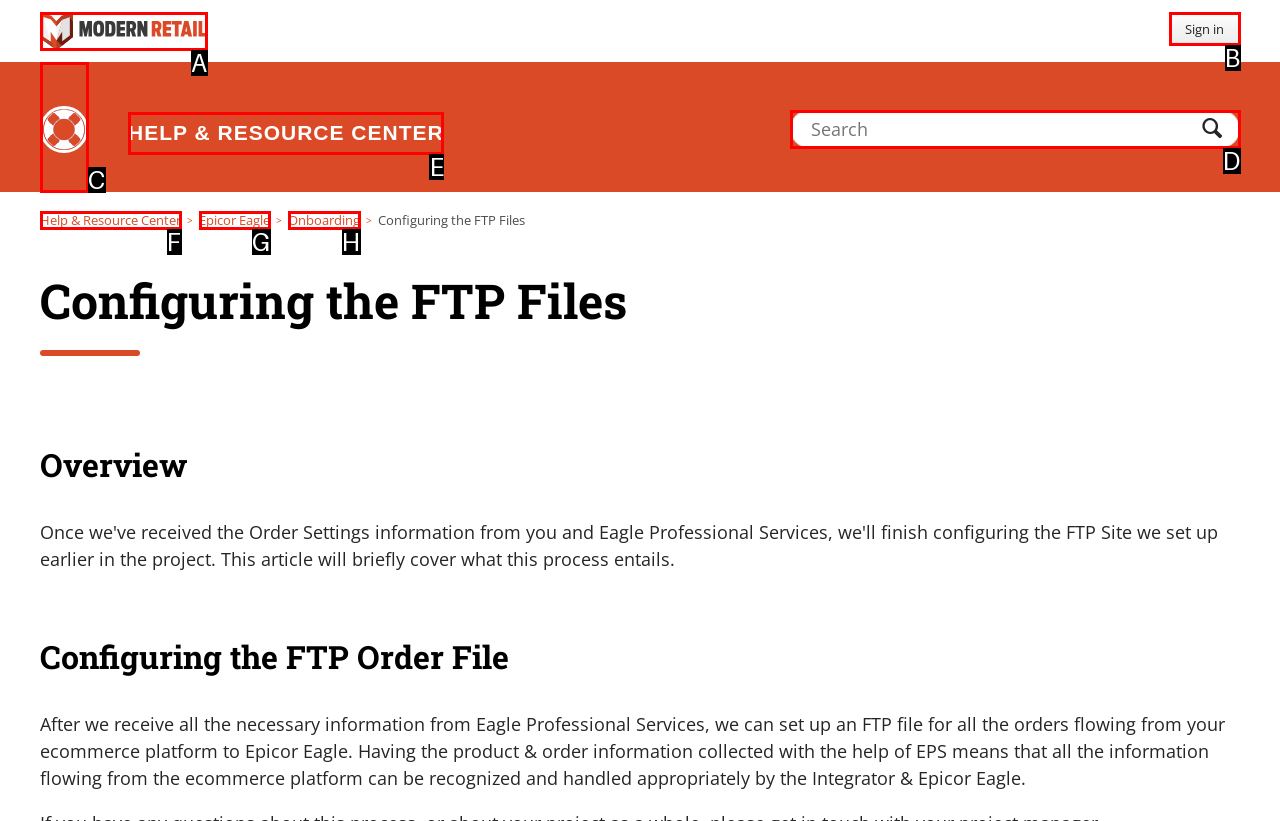Match the description: Epicor Eagle to one of the options shown. Reply with the letter of the best match.

G